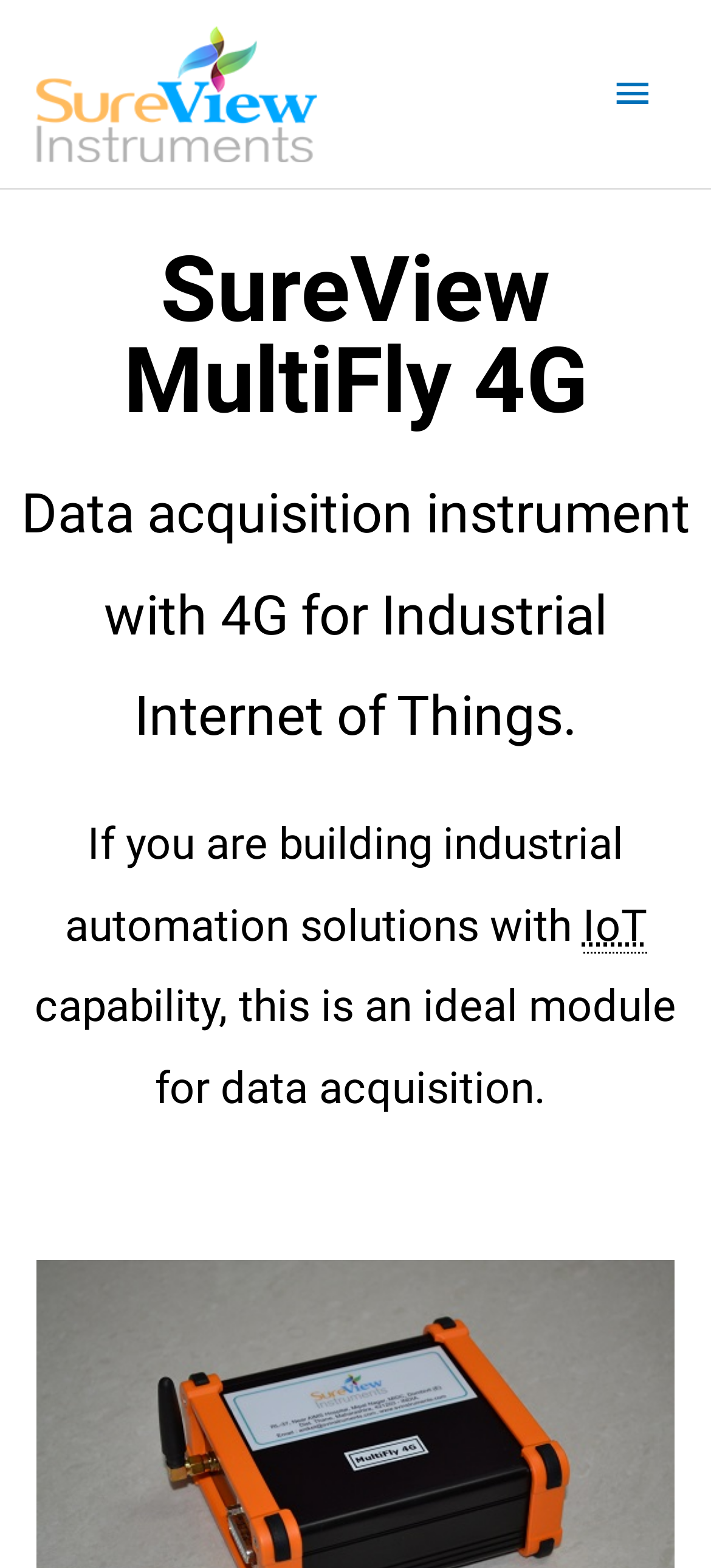Given the element description Main Menu, predict the bounding box coordinates for the UI element in the webpage screenshot. The format should be (top-left x, top-left y, bottom-right x, bottom-right y), and the values should be between 0 and 1.

[0.83, 0.031, 0.949, 0.088]